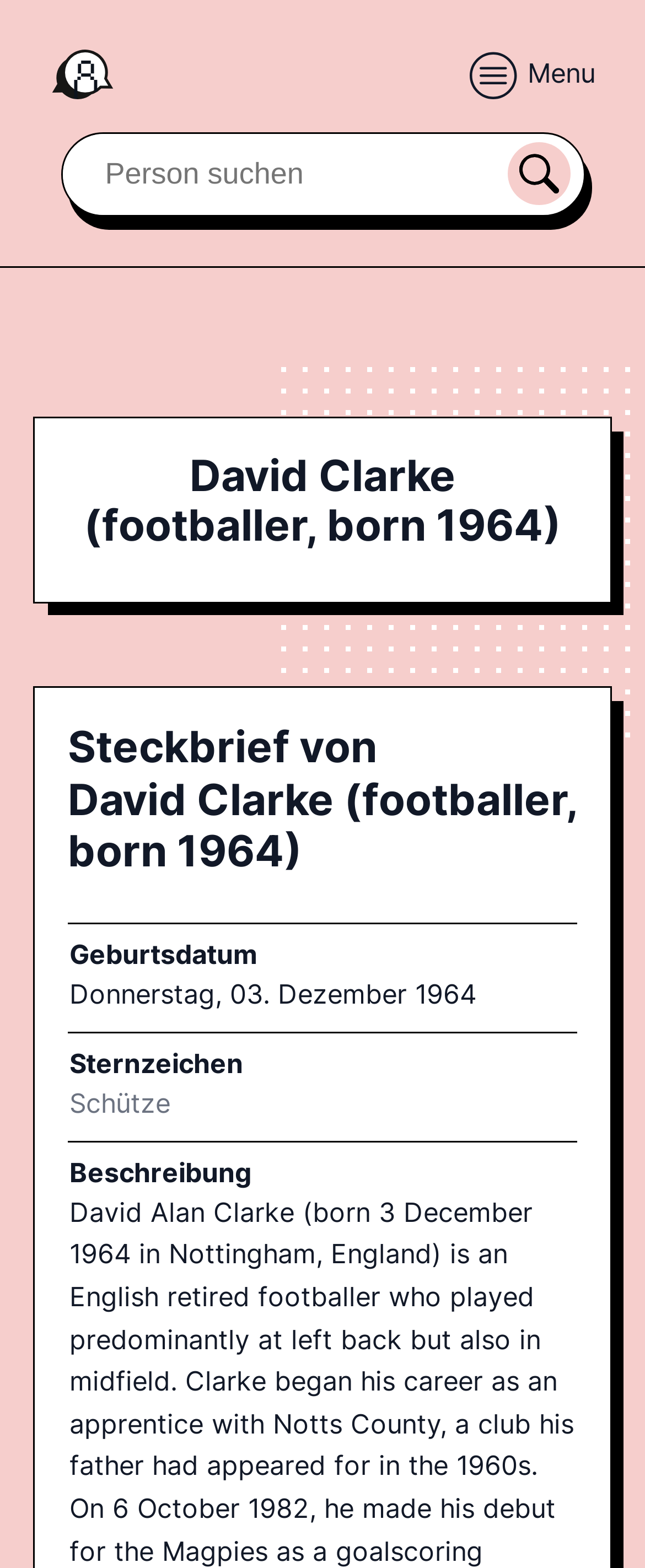Provide a brief response to the question below using one word or phrase:
What is the position David Clarke played in football?

left back and midfield